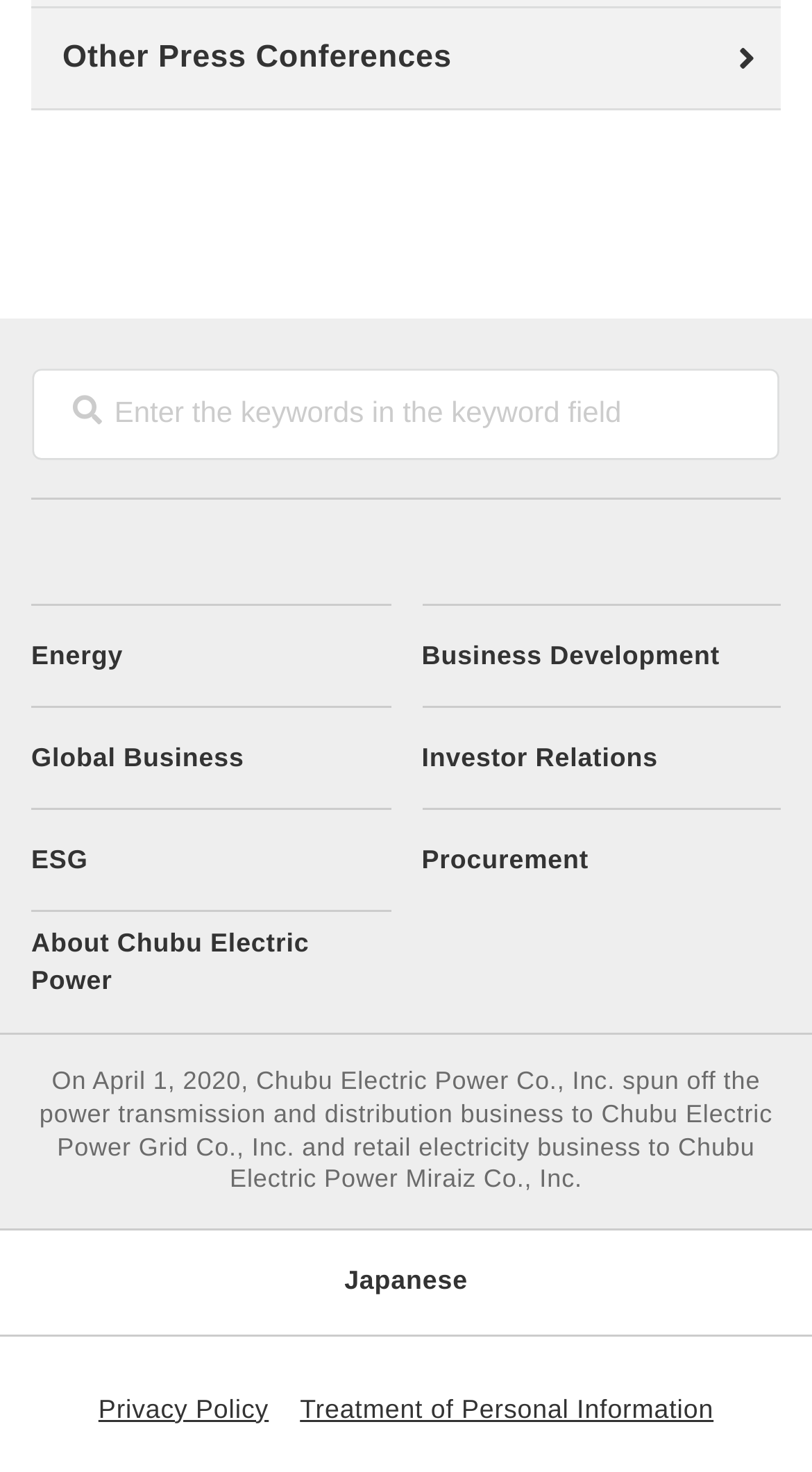Please specify the bounding box coordinates of the clickable region to carry out the following instruction: "Click on Other Press Conferences". The coordinates should be four float numbers between 0 and 1, in the format [left, top, right, bottom].

[0.038, 0.005, 0.962, 0.074]